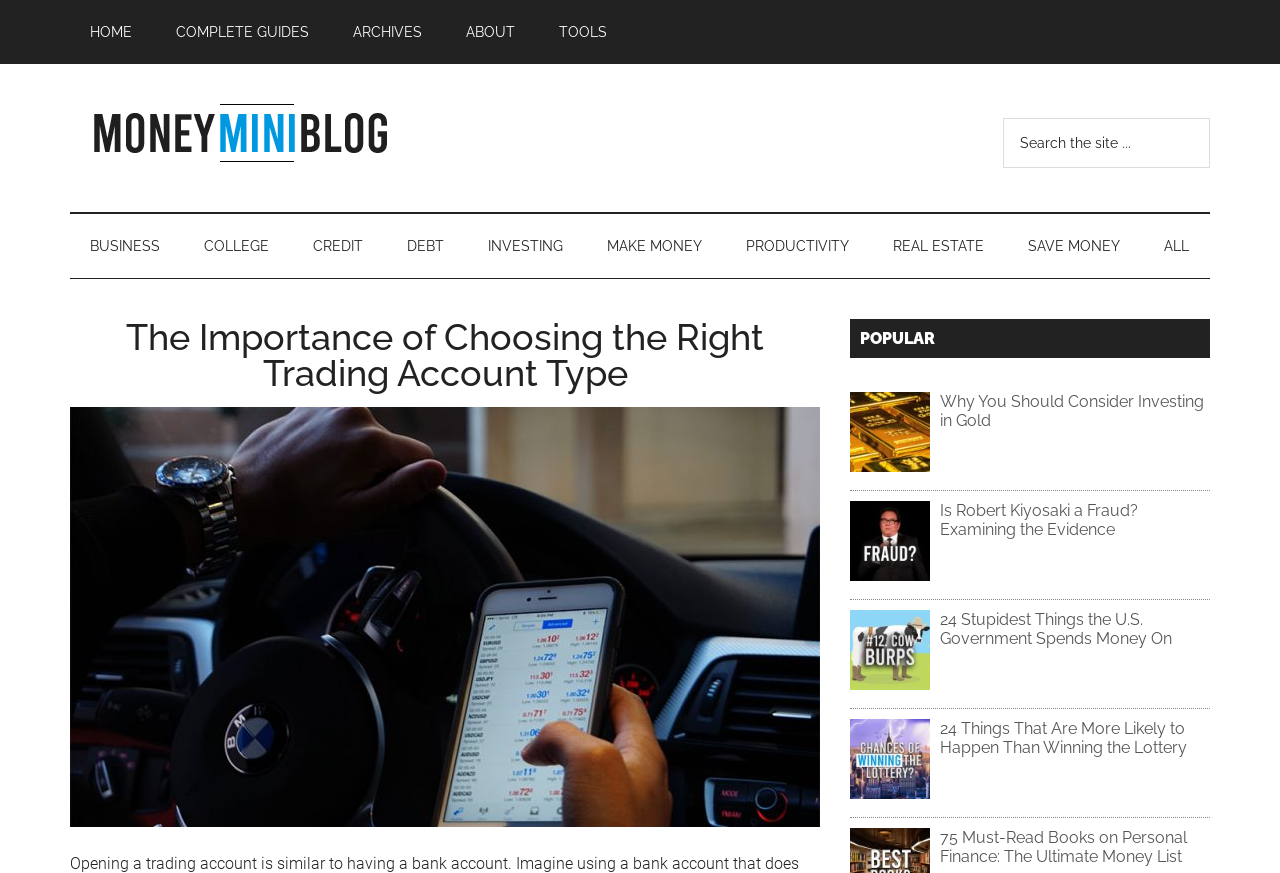Find and indicate the bounding box coordinates of the region you should select to follow the given instruction: "Search the site".

[0.784, 0.135, 0.945, 0.204]